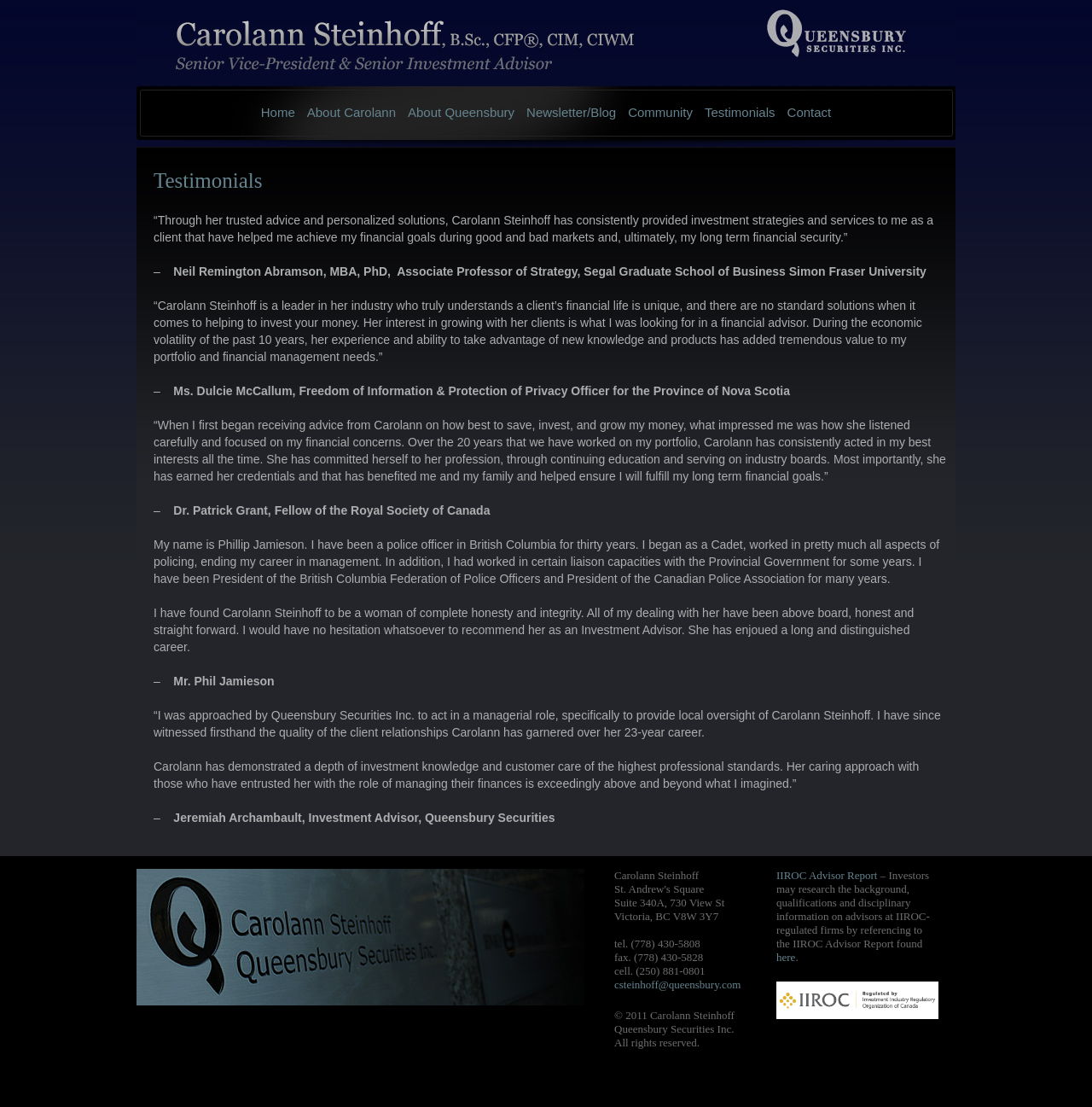Find the bounding box coordinates for the element that must be clicked to complete the instruction: "View the article about Cisco Live 2013 Insights". The coordinates should be four float numbers between 0 and 1, indicated as [left, top, right, bottom].

None